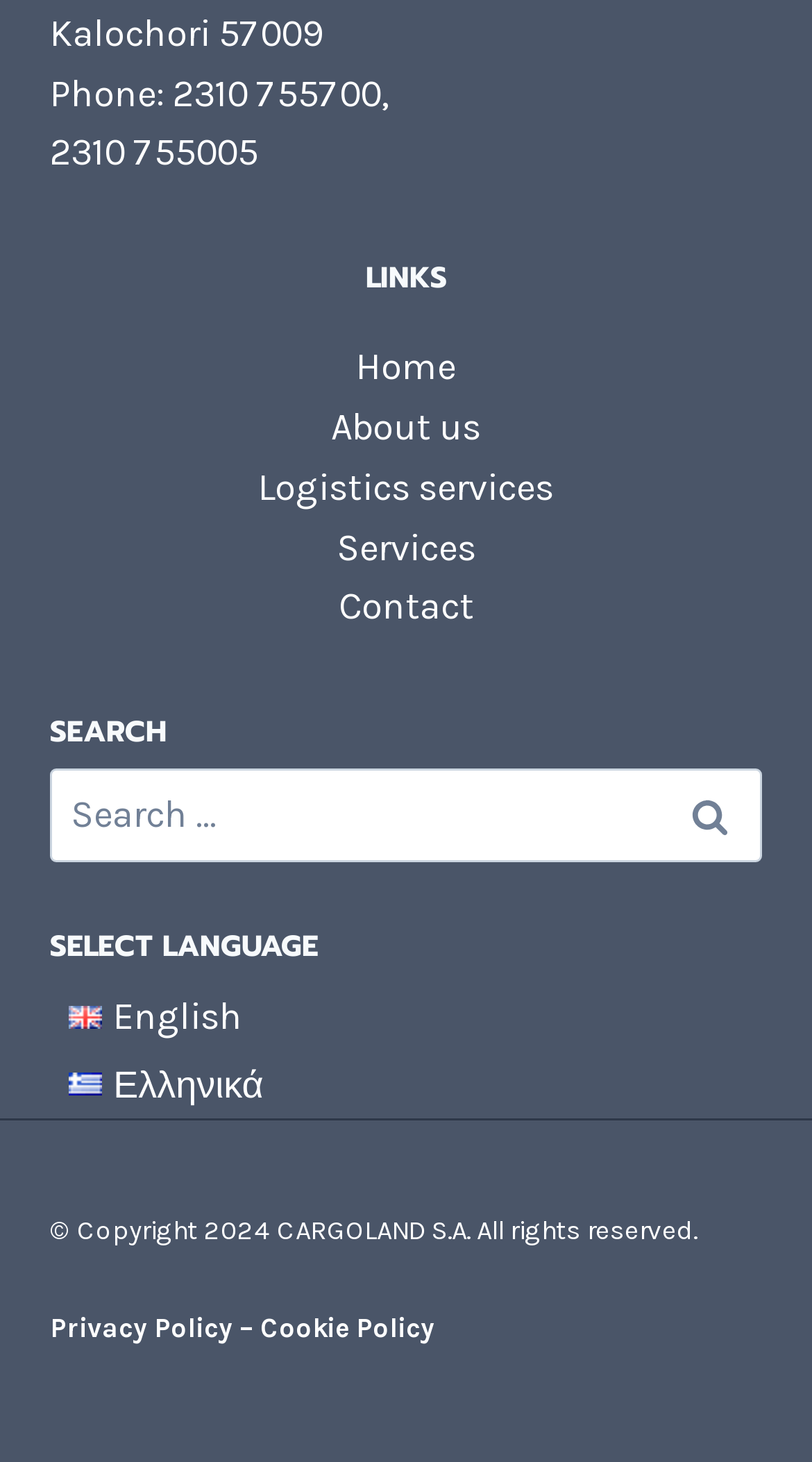Identify the bounding box coordinates of the HTML element based on this description: "Cookie Policy".

[0.321, 0.897, 0.536, 0.919]